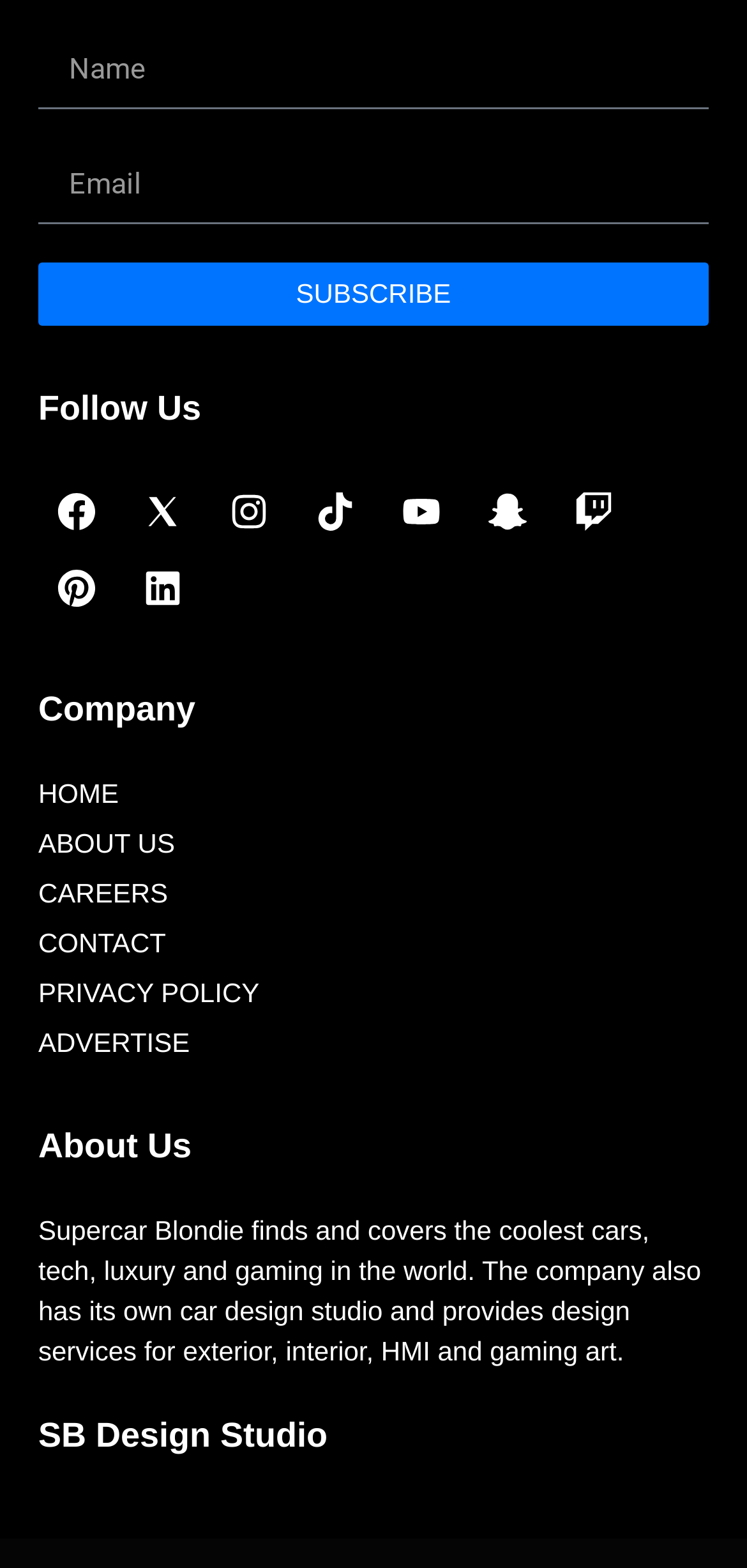Find the bounding box coordinates of the element to click in order to complete the given instruction: "Explore COMMUNITY OUTREACH."

None